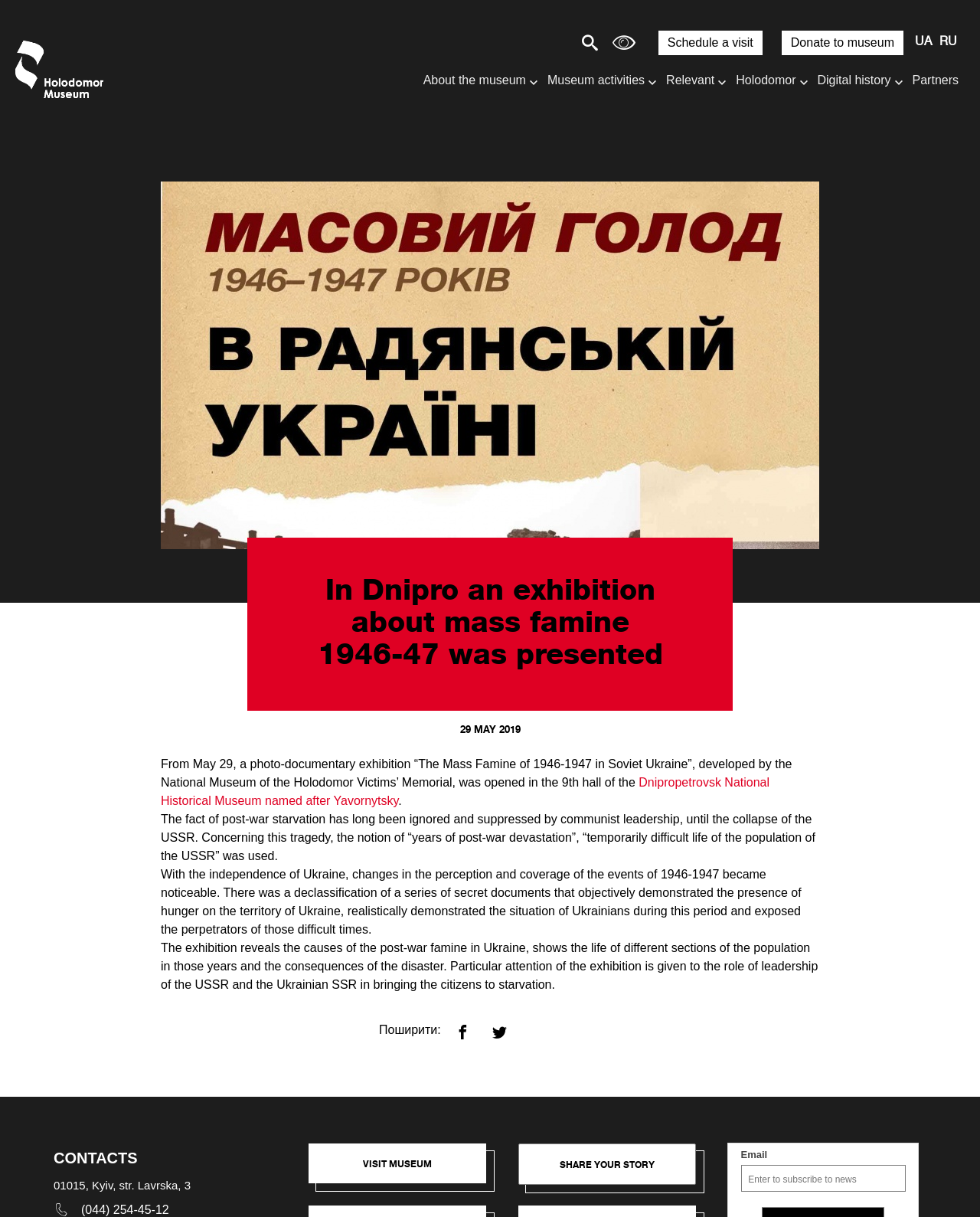Predict the bounding box of the UI element based on the description: "Holodomor". The coordinates should be four float numbers between 0 and 1, formatted as [left, top, right, bottom].

[0.745, 0.055, 0.828, 0.077]